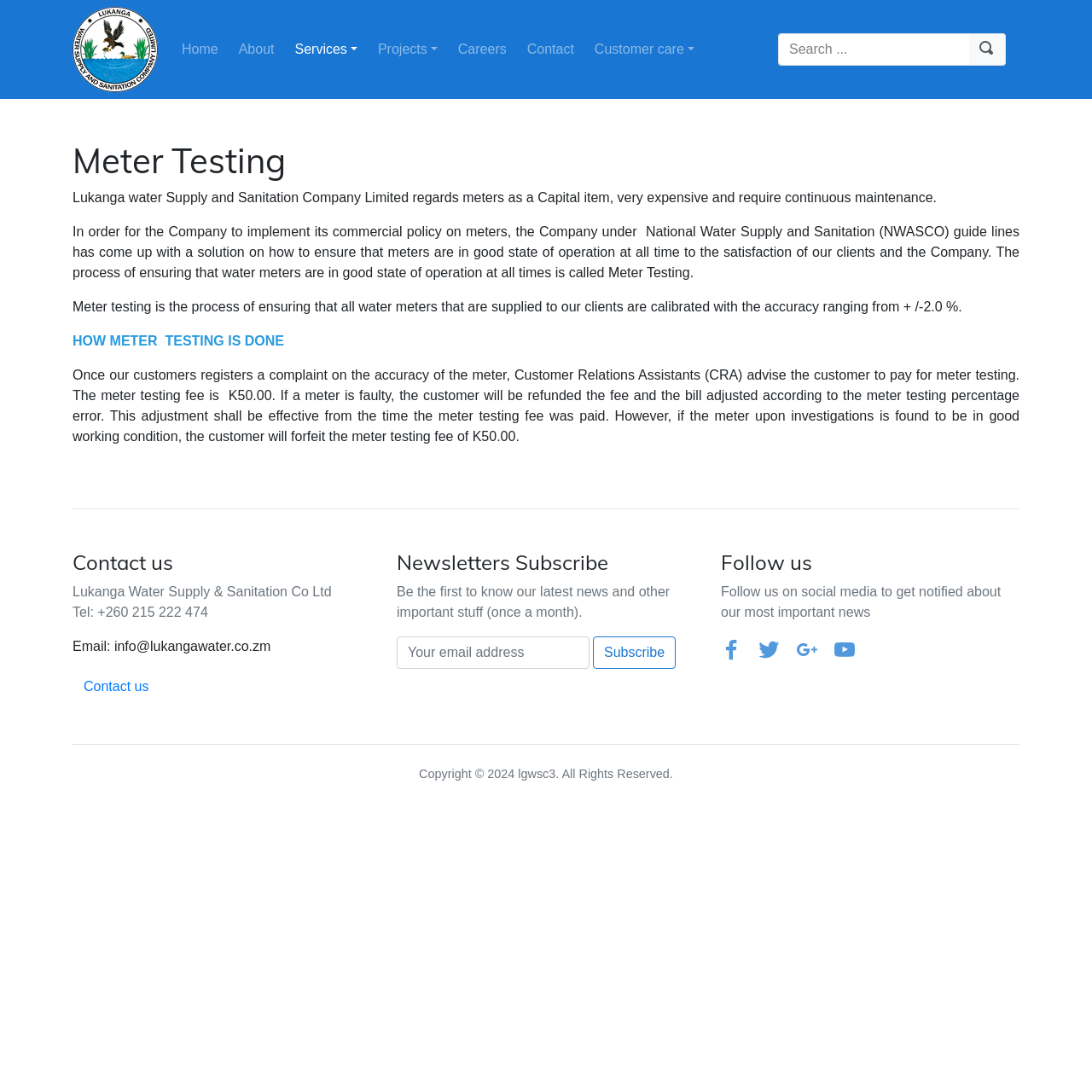Please provide a comprehensive answer to the question based on the screenshot: What is the purpose of meter testing?

According to the webpage, meter testing is the process of ensuring that all water meters supplied to clients are calibrated with an accuracy ranging from +/- 2.0%. This is to ensure that meters are in good state of operation at all times, satisfying both clients and the company.